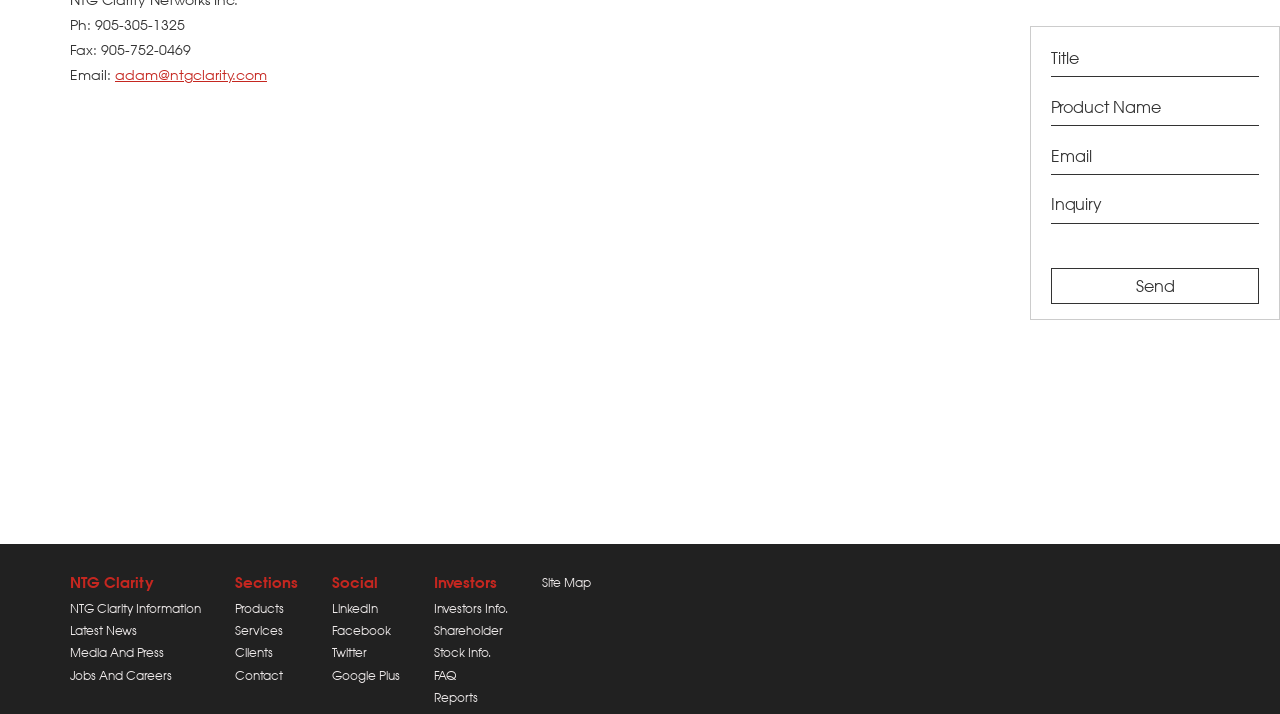Given the description parent_node: Product Name name="product_name", predict the bounding box coordinates of the UI element. Ensure the coordinates are in the format (top-left x, top-left y, bottom-right x, bottom-right y) and all values are between 0 and 1.

[0.821, 0.128, 0.984, 0.177]